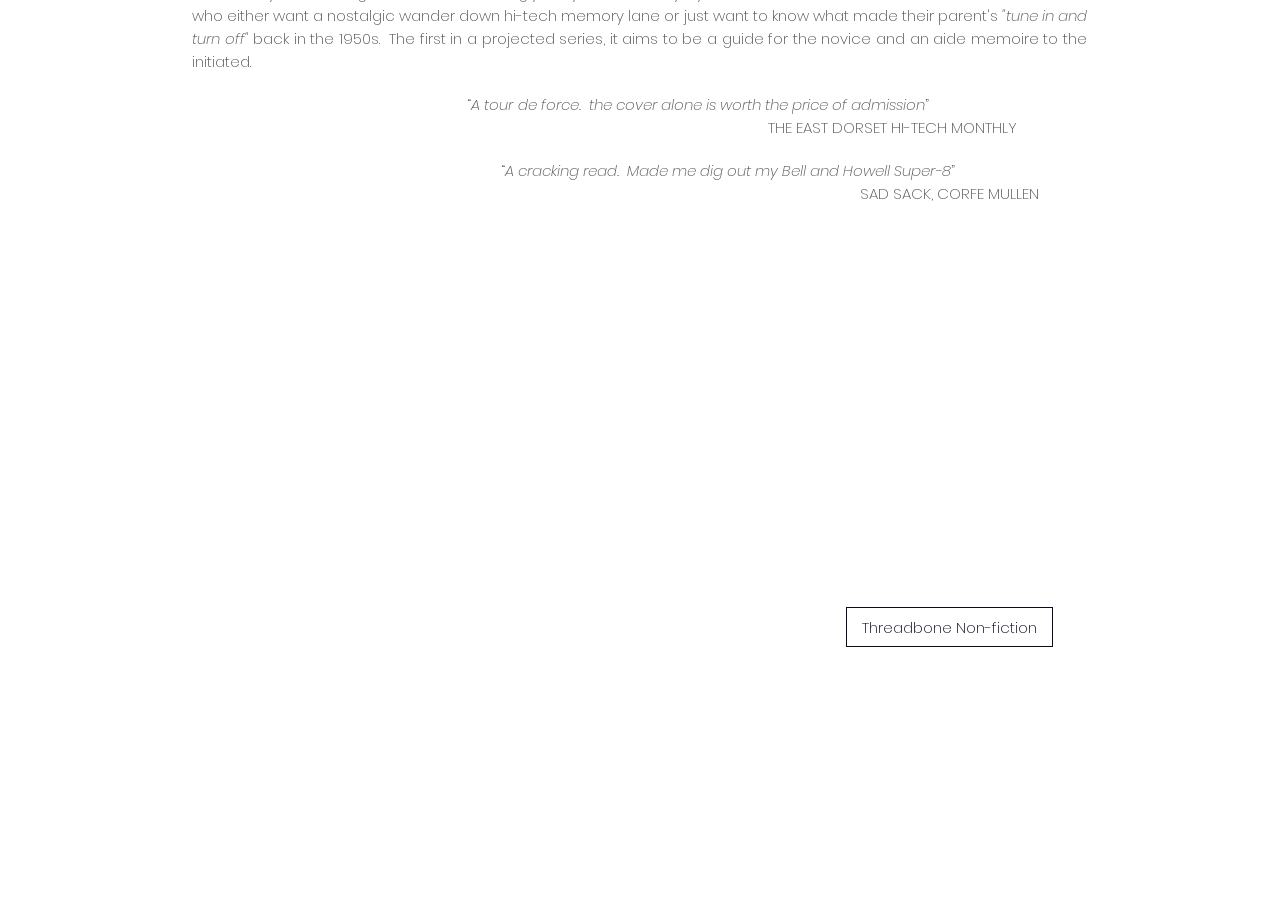How many social media icons are there in the Social Bar?
Based on the visual, give a brief answer using one word or a short phrase.

8